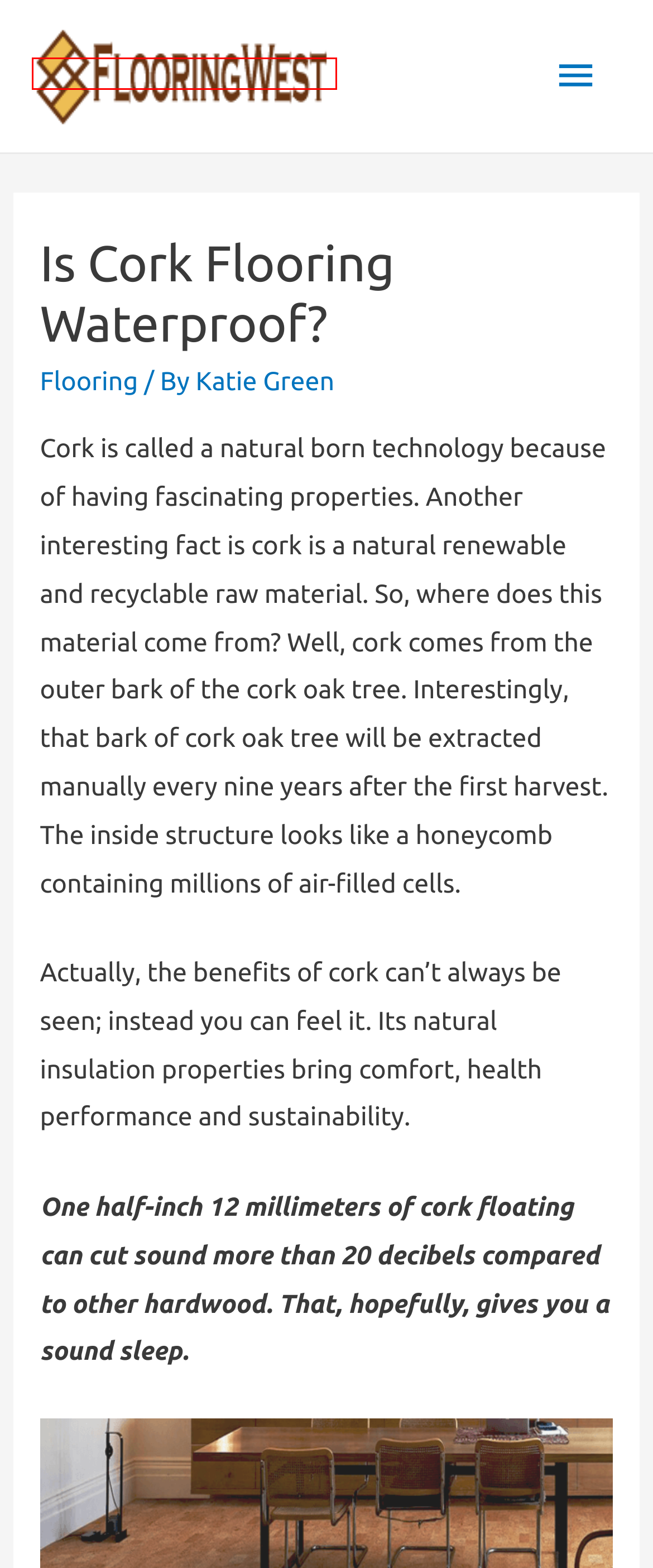Observe the provided screenshot of a webpage that has a red rectangle bounding box. Determine the webpage description that best matches the new webpage after clicking the element inside the red bounding box. Here are the candidates:
A. Pergo Vs. Quickstep Laminate Flooring: Know The Differences - Flooring West
B. Is Linoleum Waterproof: The Answer You Don’t Like! - Flooring West
C. Flooring - Flooring West
D. Home - Flooring West
E. How to Darken Pine Wood Without Stain - Flooring West
F. Katie Green - Flooring West
G. About - Flooring West
H. Foam Back vs Cork Back Vinyl Flooring – All You Need to Make the Perfect Choice - Flooring West

D